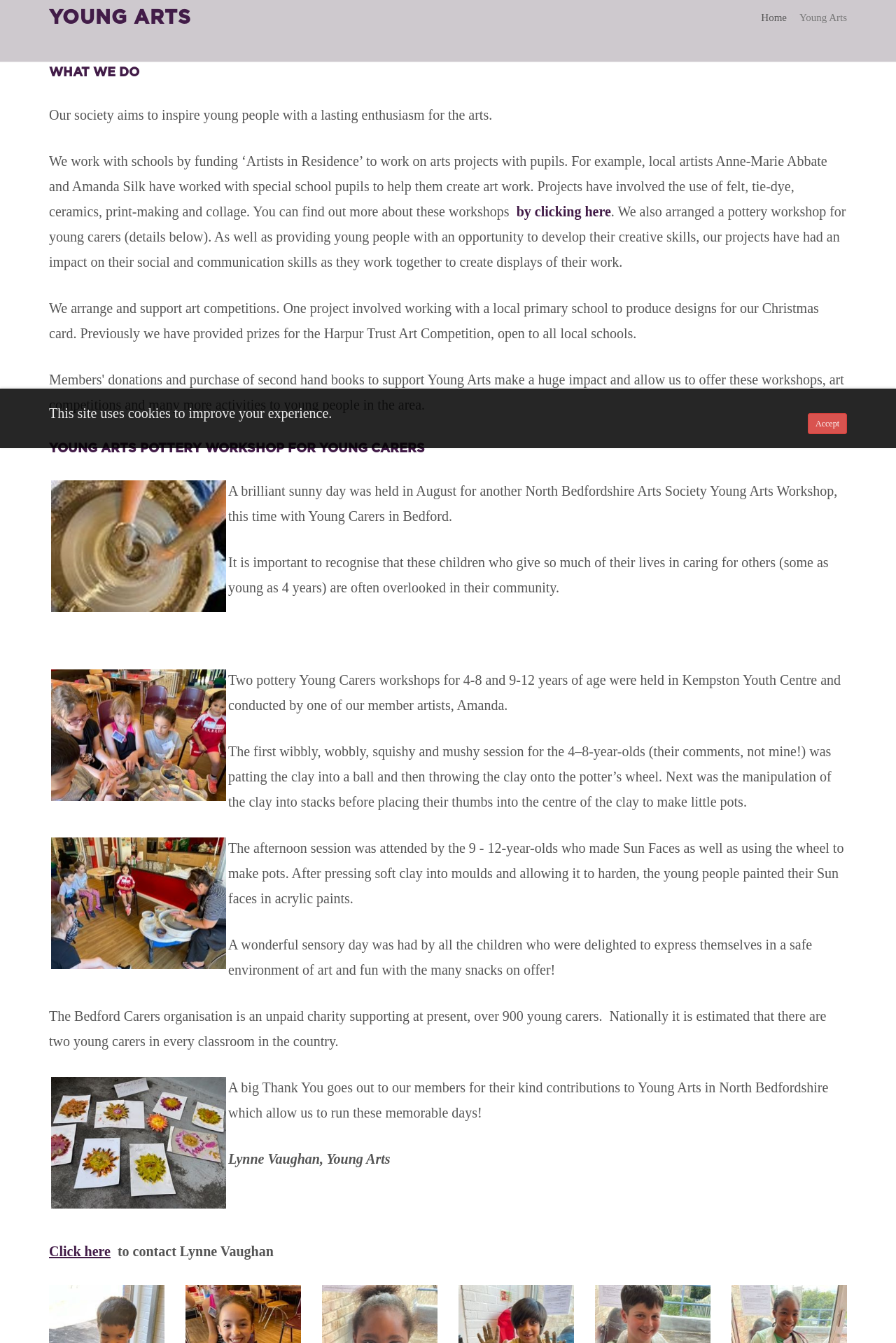Give the bounding box coordinates for the element described by: "Home".

[0.849, 0.009, 0.878, 0.017]